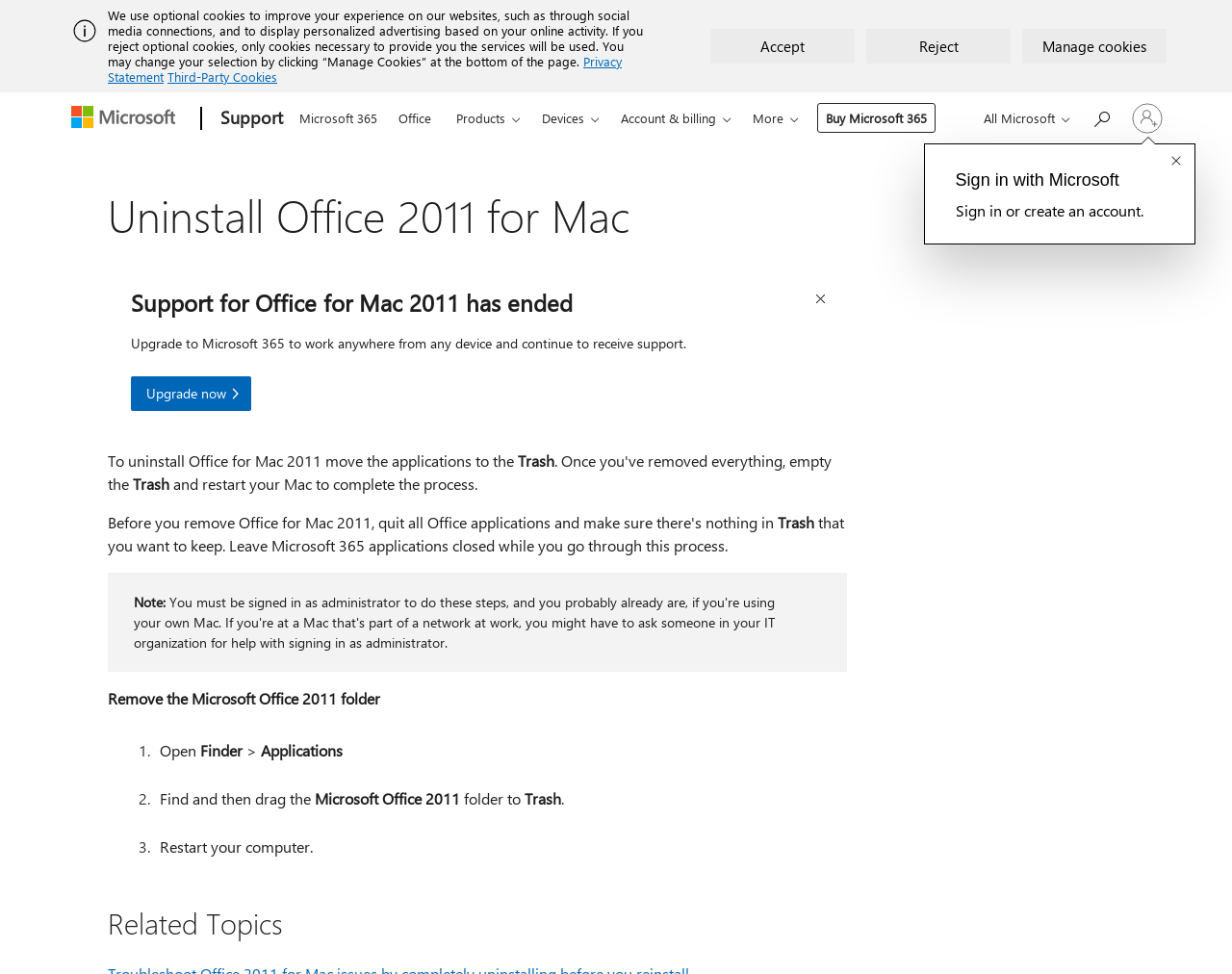Please determine the bounding box coordinates for the element that should be clicked to follow these instructions: "Click the 'Sign in to your account' link".

[0.912, 0.098, 0.95, 0.145]